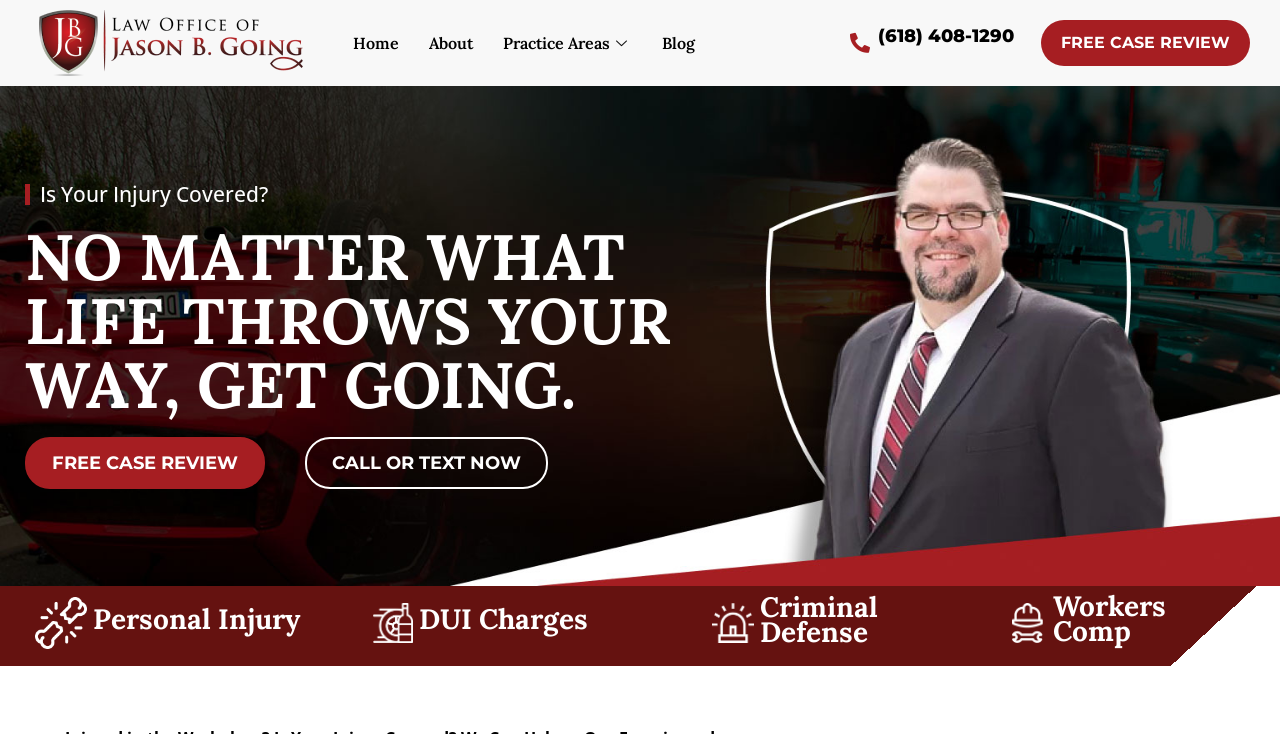What are the practice areas of the law firm?
Using the screenshot, give a one-word or short phrase answer.

Personal Injury, DUI, Criminal Defense, Workers Comp